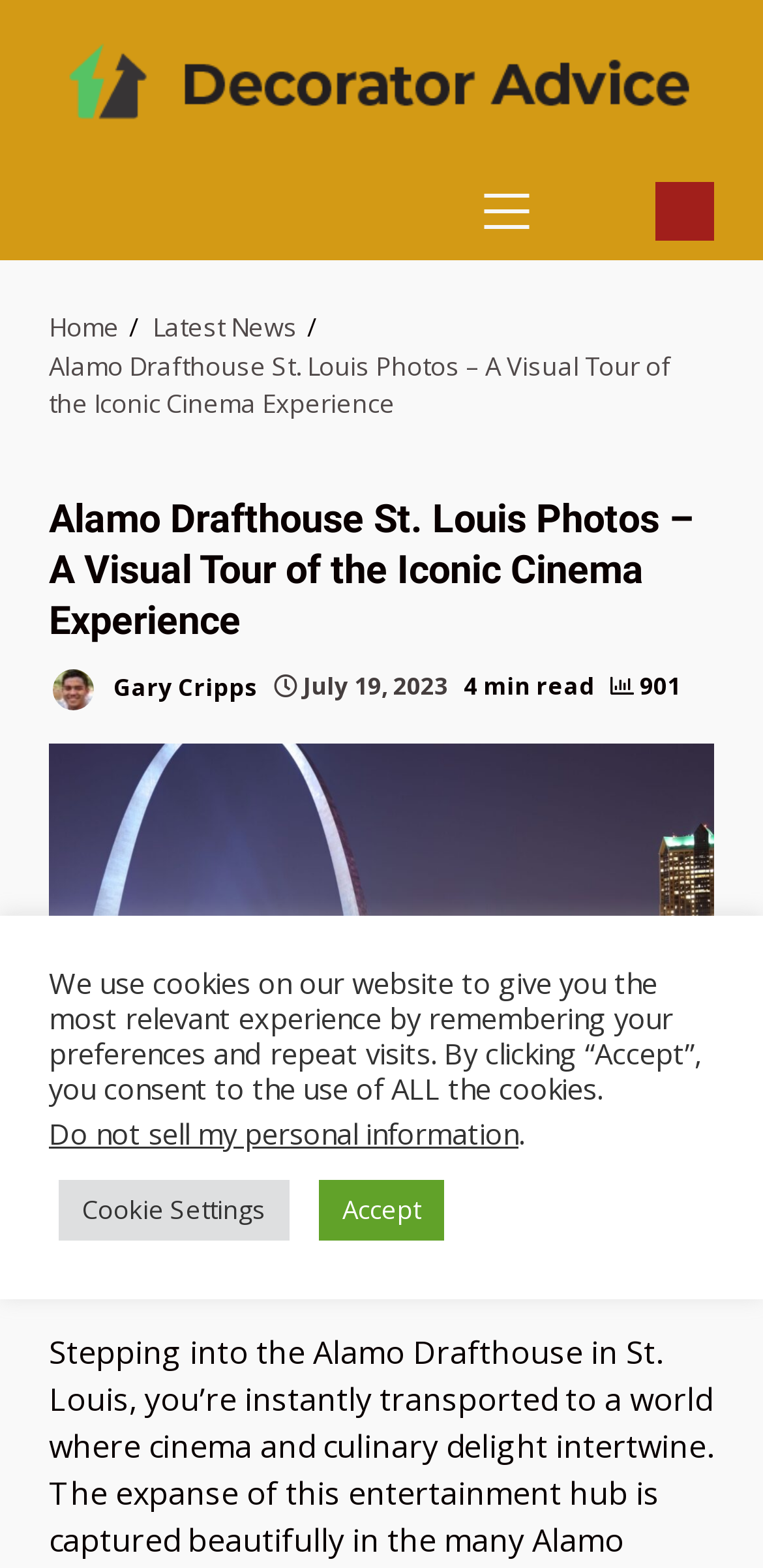Generate an in-depth caption that captures all aspects of the webpage.

The webpage is about Alamo Drafthouse St. Louis, showcasing its iconic cinema experience through photos. At the top, there is a link to "Decorator Advice" accompanied by an image, and a primary menu button. To the right of the primary menu button, there are links to "Search" and "Watch Online". 

Below these elements, there is a navigation section with breadcrumbs, consisting of links to "Home", "Latest News", and the current page "Alamo Drafthouse St. Louis Photos – A Visual Tour of the Iconic Cinema Experience". 

The main content area has a header section with a heading that matches the page title, followed by the author's name "Gary Cripps", the date "July 19, 2023", and a read time of "4 min". There is also a link with an icon and the text "901". 

Below the header, there is a large image showcasing the Alamo Drafthouse St. Louis, and another heading that reads "Alamo Drafthouse St. Louis Photos". 

At the bottom of the page, there is a notice about the use of cookies on the website, with options to "Accept" or visit "Cookie Settings", as well as a link to "Do not sell my personal information".